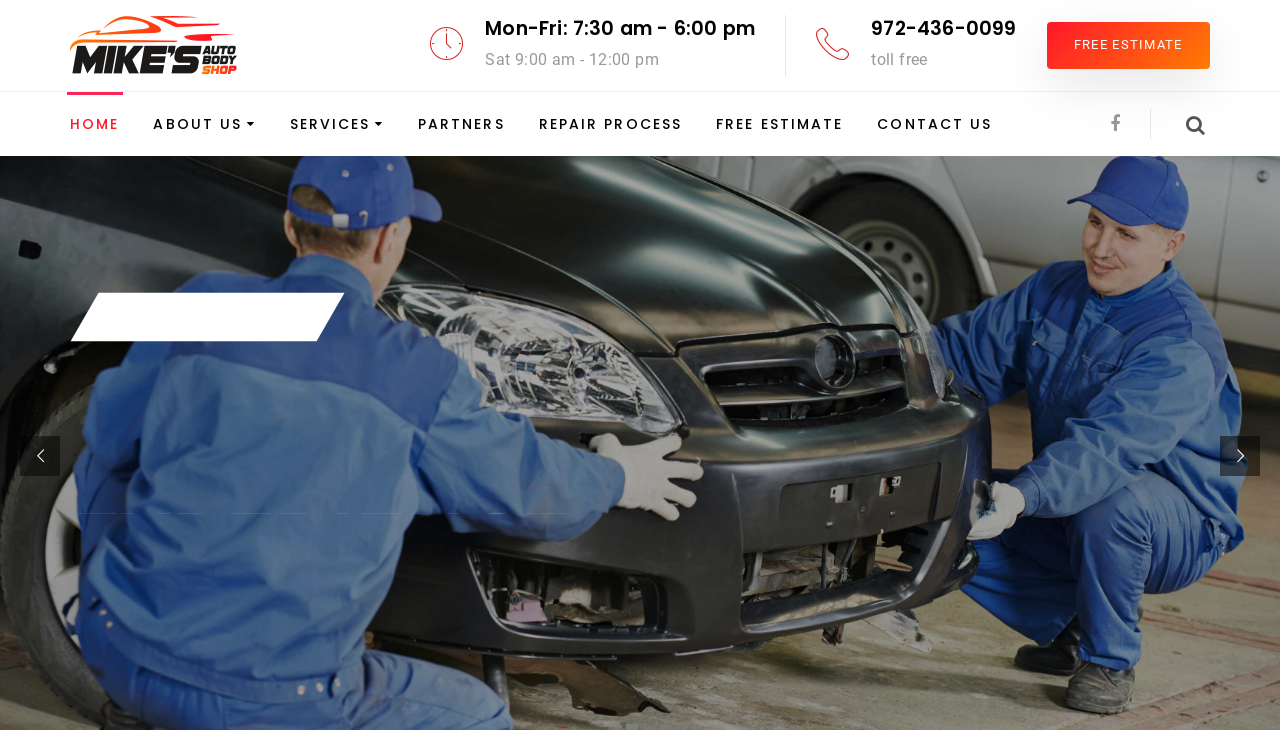Using the details in the image, give a detailed response to the question below:
What is the promise of Mike's Auto Body?

I analyzed the webpage content and found a section that highlights the promise of Mike's Auto Body. The text 'YOU CAN TRUST' is listed as one of the key points.